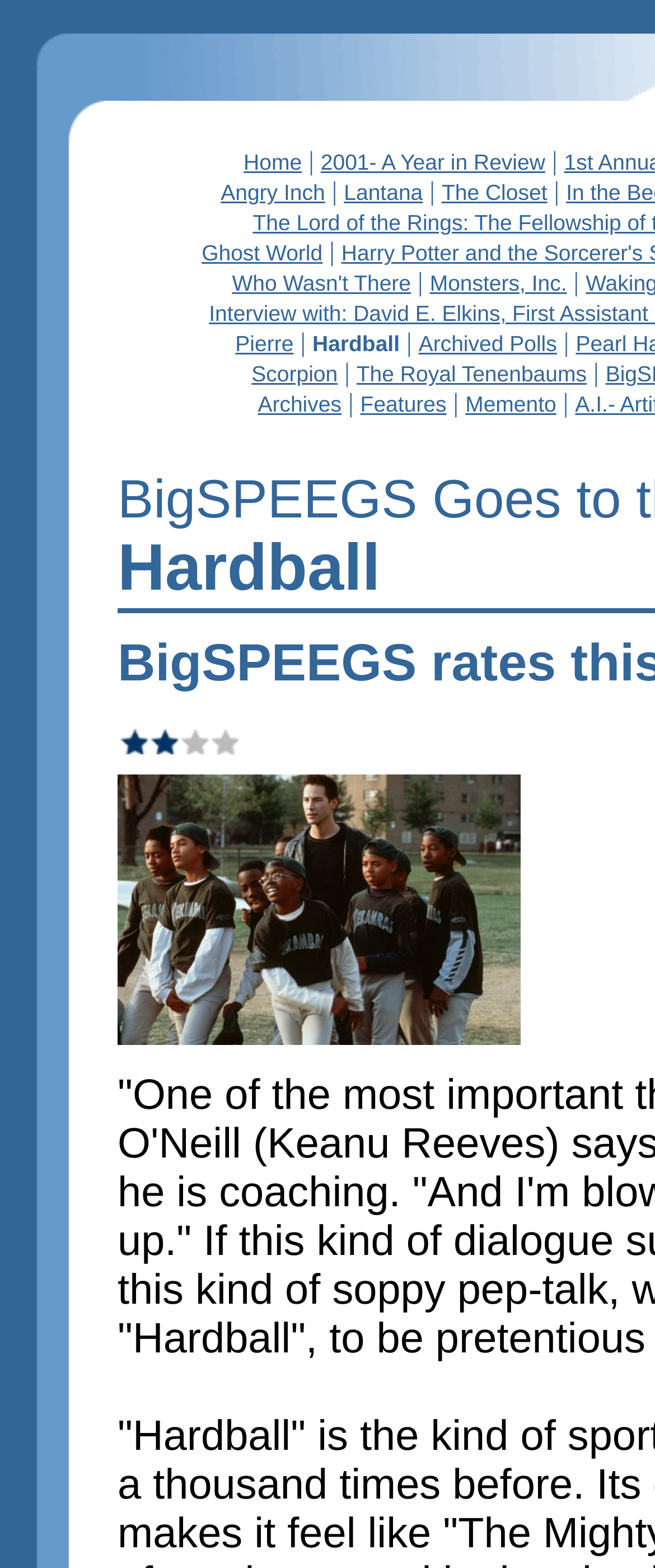Provide the bounding box coordinates of the area you need to click to execute the following instruction: "Visit Hardball".

[0.477, 0.211, 0.61, 0.227]